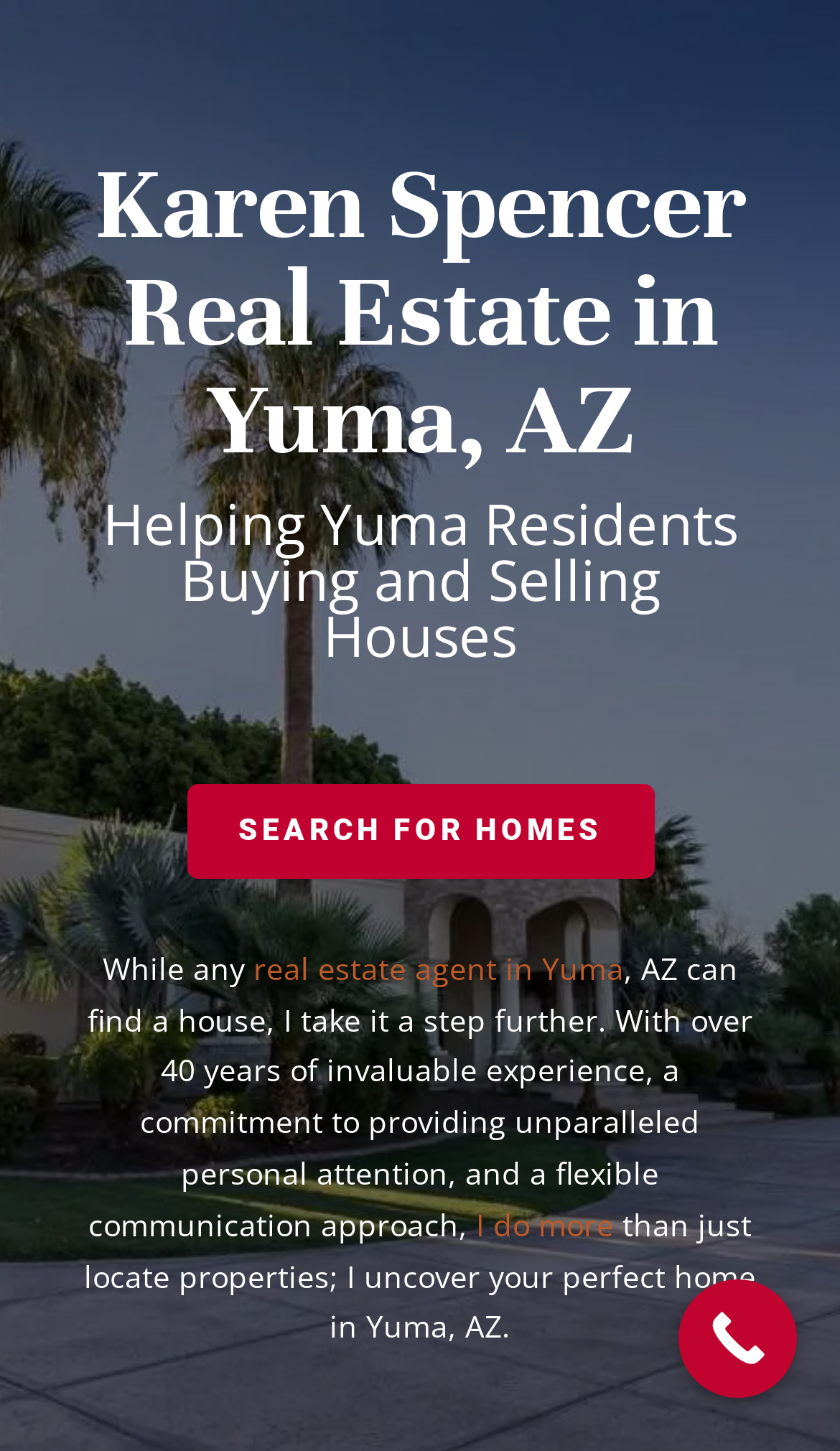Please locate and generate the primary heading on this webpage.

Karen Spencer Real Estate in Yuma, AZ